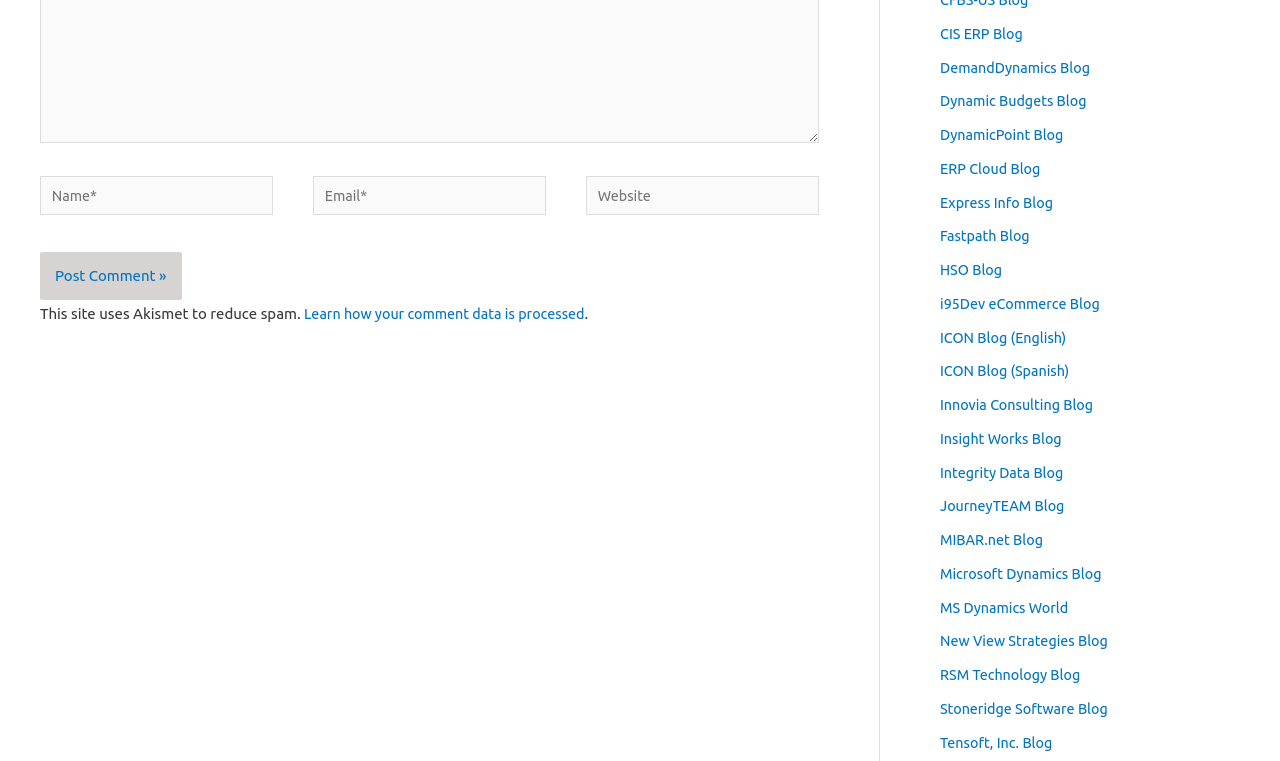Please determine the bounding box coordinates of the element to click in order to execute the following instruction: "Learn how your comment data is processed". The coordinates should be four float numbers between 0 and 1, specified as [left, top, right, bottom].

[0.238, 0.419, 0.467, 0.441]